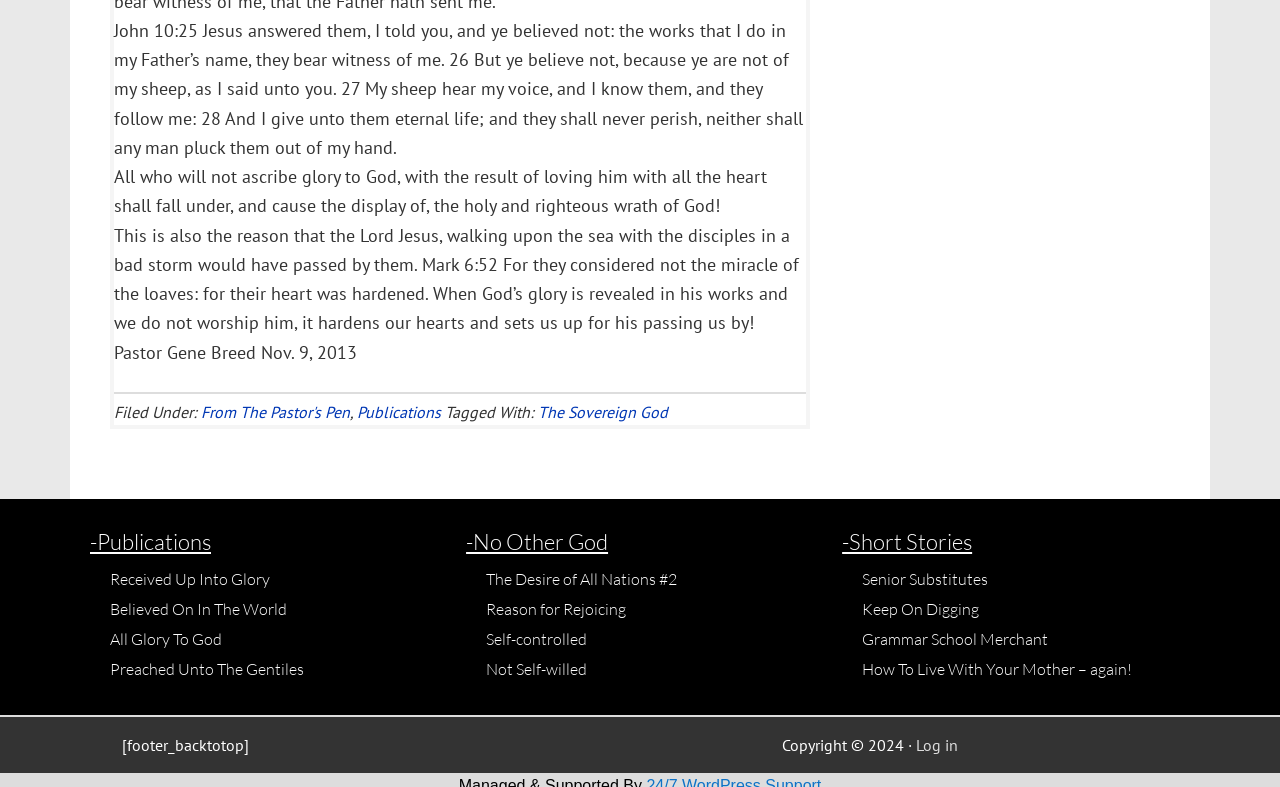What is the category of the article 'Senior Substitutes'?
Look at the image and respond with a single word or a short phrase.

Short Stories